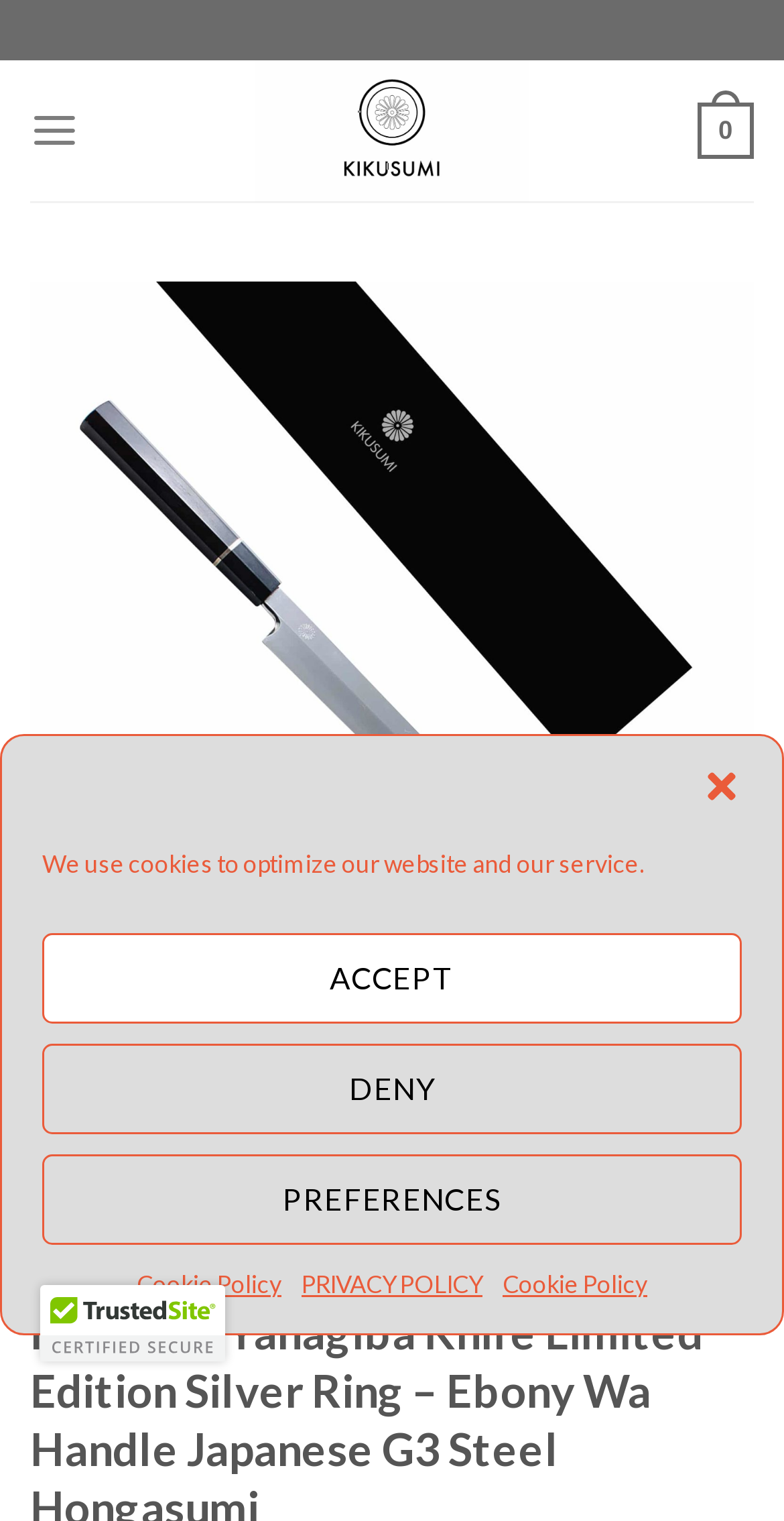Please find the main title text of this webpage.

Kikusumi SILVER GHOST 27 cm Kiritsuke Yanagiba Knife Limited Edition Silver Ring – Ebony Wa Handle Japanese G3 Steel Hongasumi